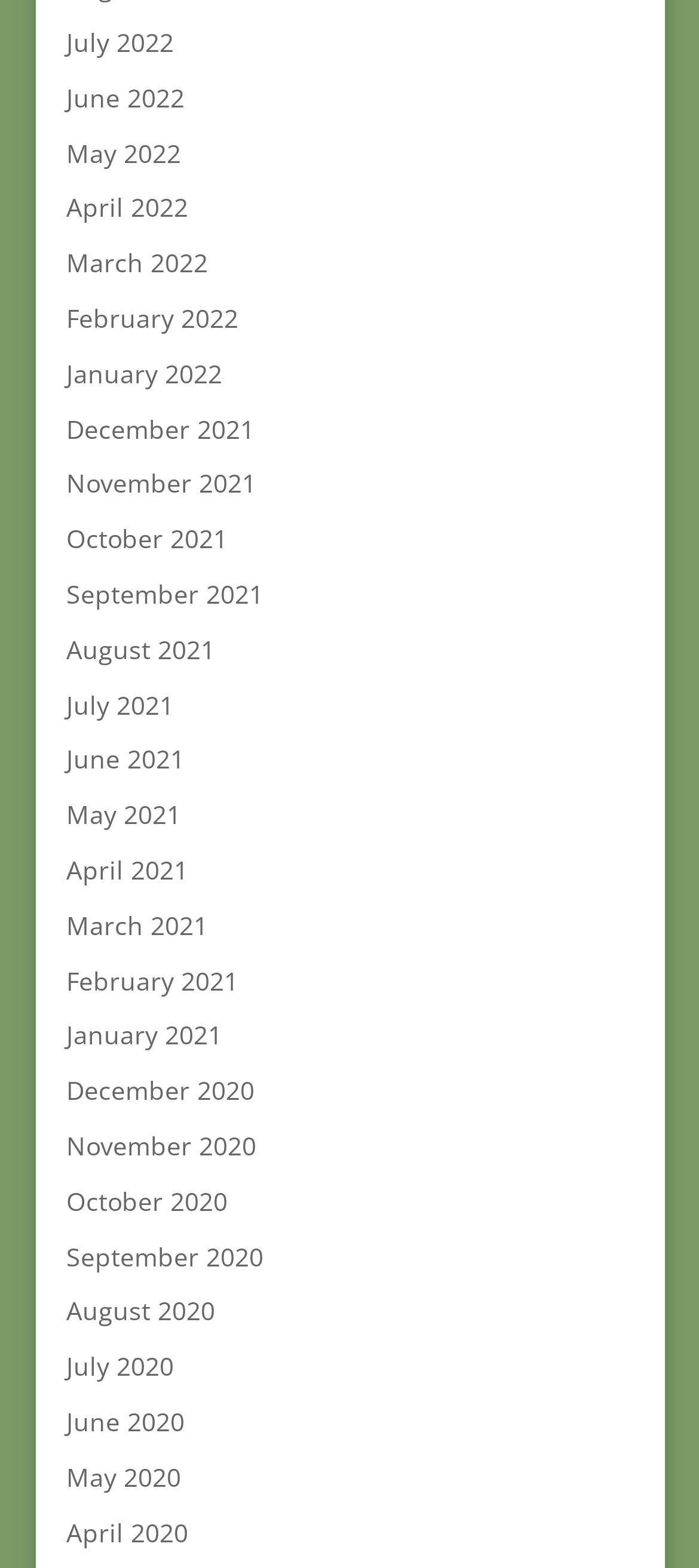Specify the bounding box coordinates of the element's area that should be clicked to execute the given instruction: "go to June 2021". The coordinates should be four float numbers between 0 and 1, i.e., [left, top, right, bottom].

[0.095, 0.473, 0.264, 0.495]